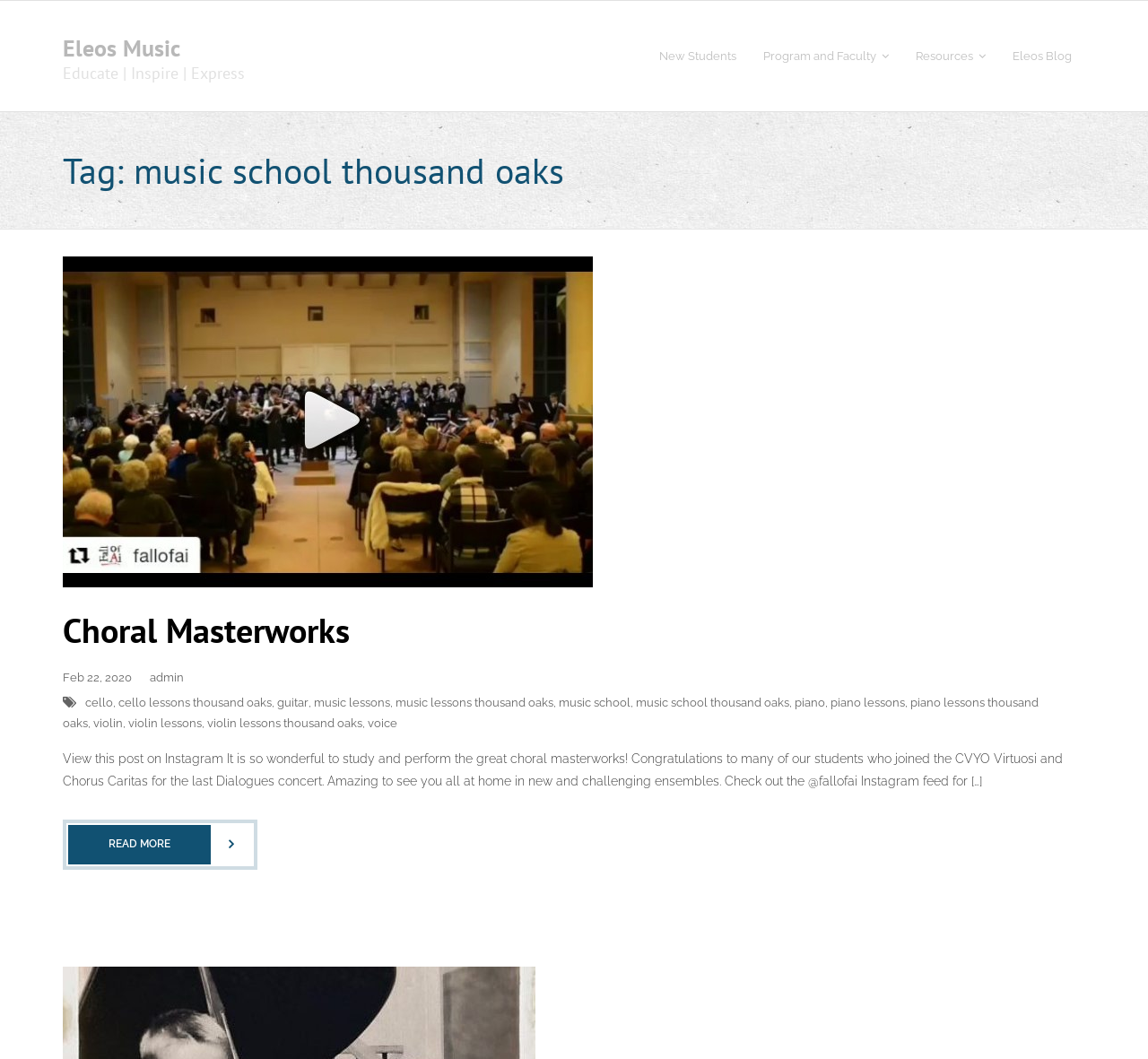Can you find the bounding box coordinates for the UI element given this description: "Program and Faculty"? Provide the coordinates as four float numbers between 0 and 1: [left, top, right, bottom].

[0.653, 0.001, 0.786, 0.105]